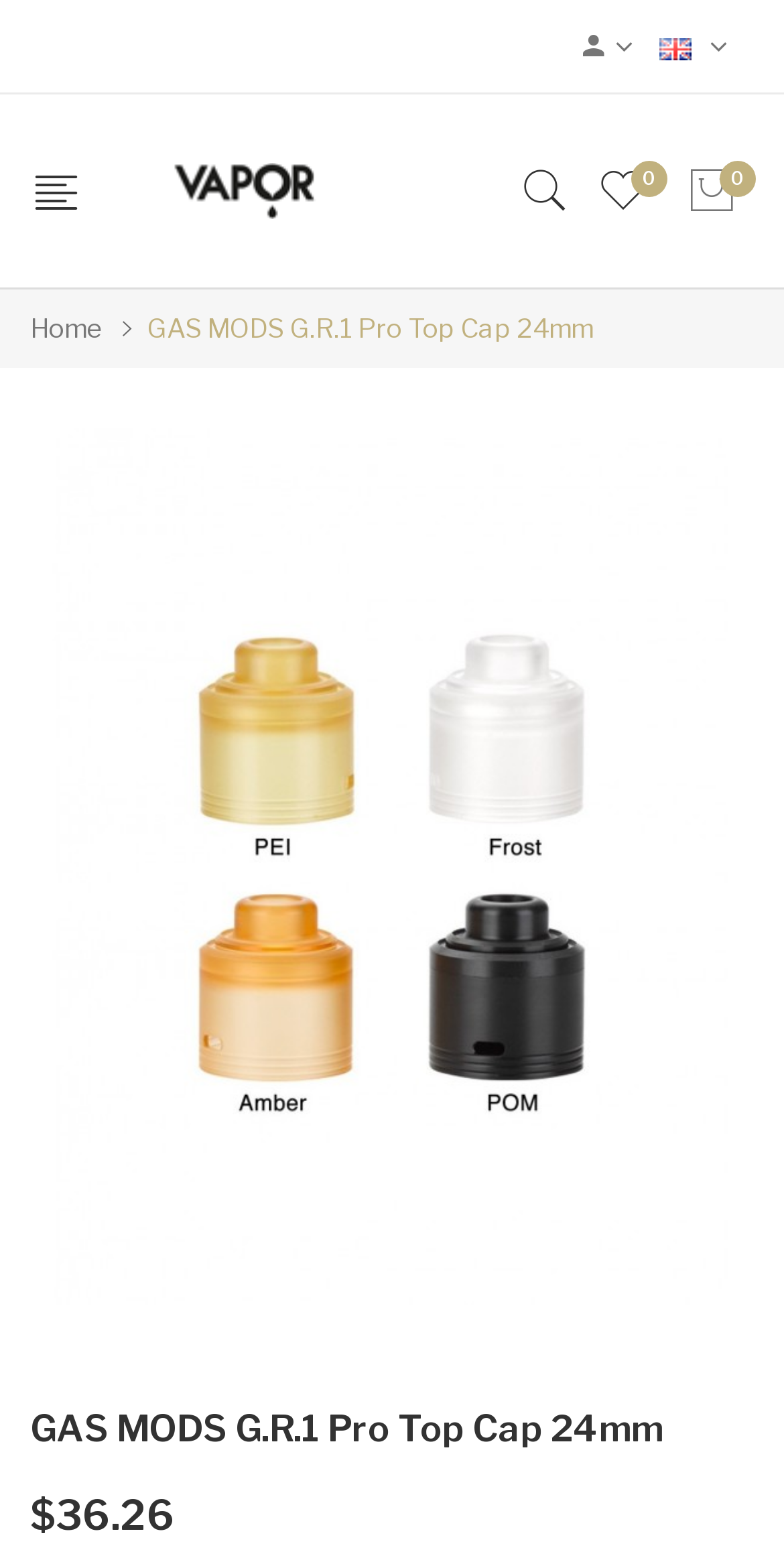Answer succinctly with a single word or phrase:
What is the language of the webpage?

English